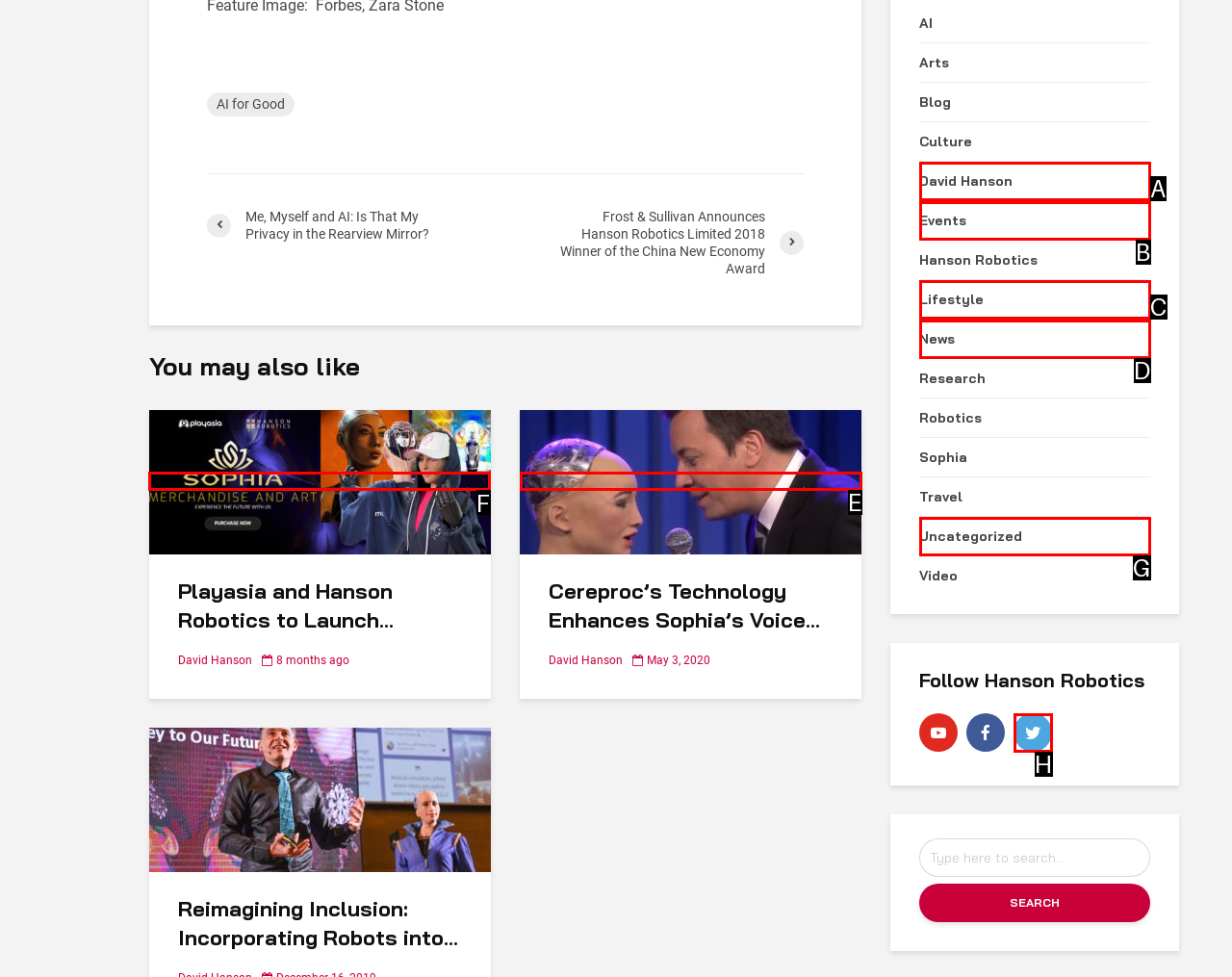Tell me which one HTML element I should click to complete the following instruction: View 'Sophia Collection' article
Answer with the option's letter from the given choices directly.

F